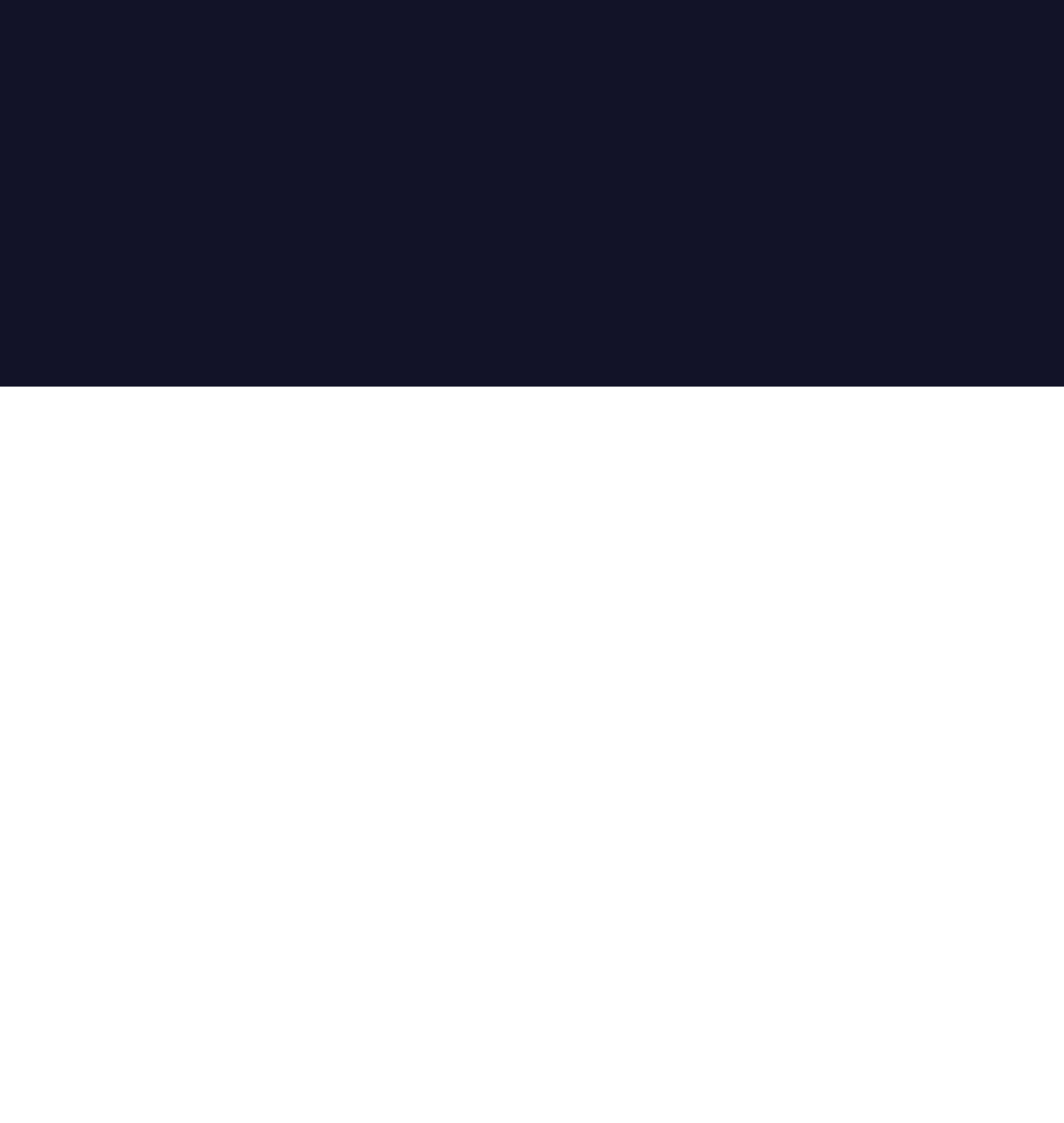Extract the bounding box of the UI element described as: "Local Contacts & Partners".

[0.431, 0.75, 0.576, 0.767]